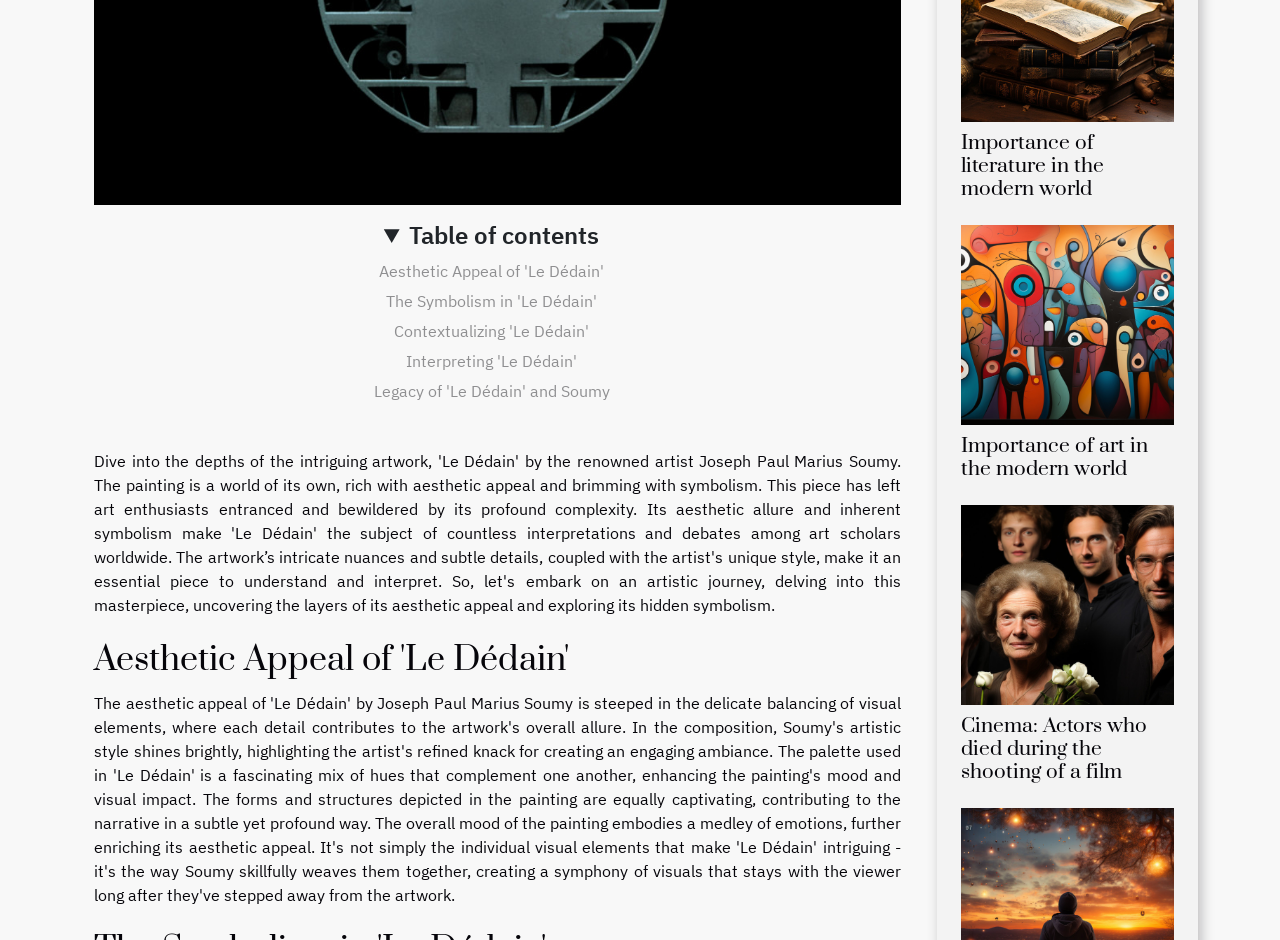Determine the bounding box coordinates for the UI element with the following description: "Top 10 Best Cyclometers". The coordinates should be four float numbers between 0 and 1, represented as [left, top, right, bottom].

None